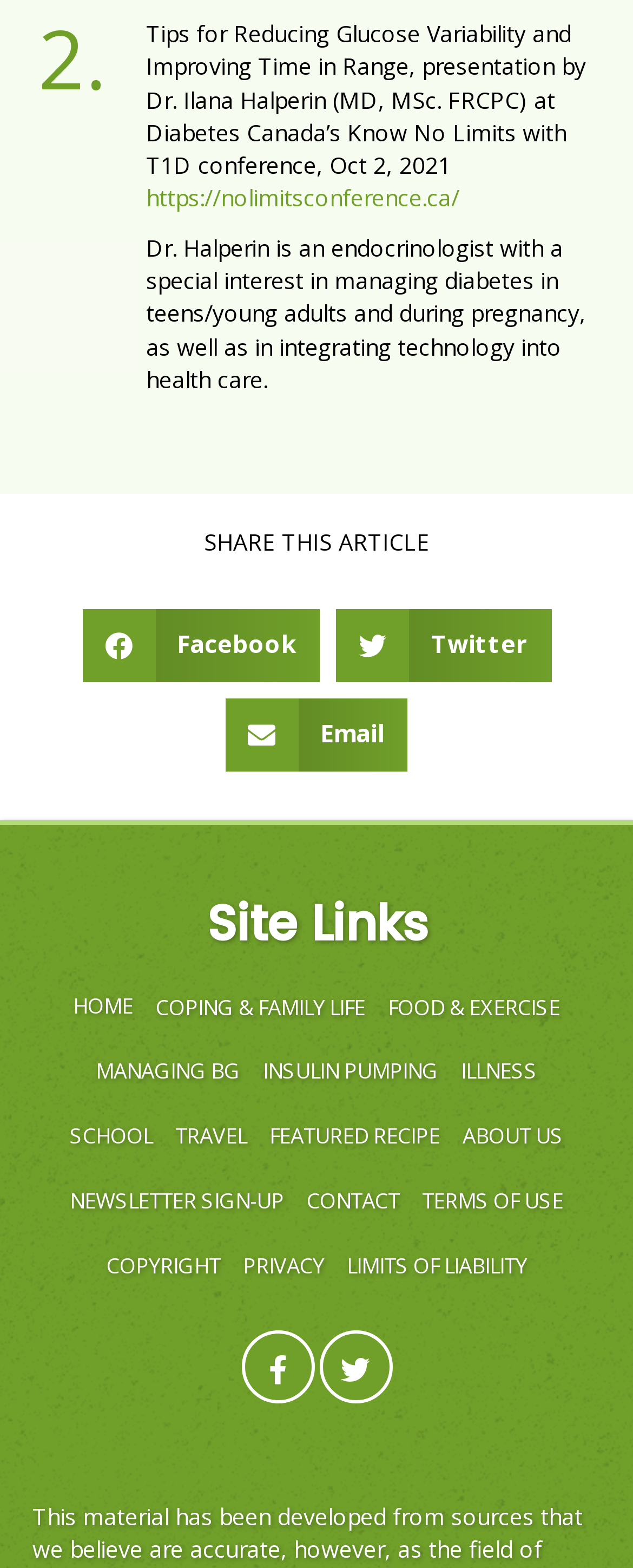Based on the image, give a detailed response to the question: What is the conference website?

The conference website is mentioned in the third element, which is a link with the text 'https://nolimitsconference.ca/'.